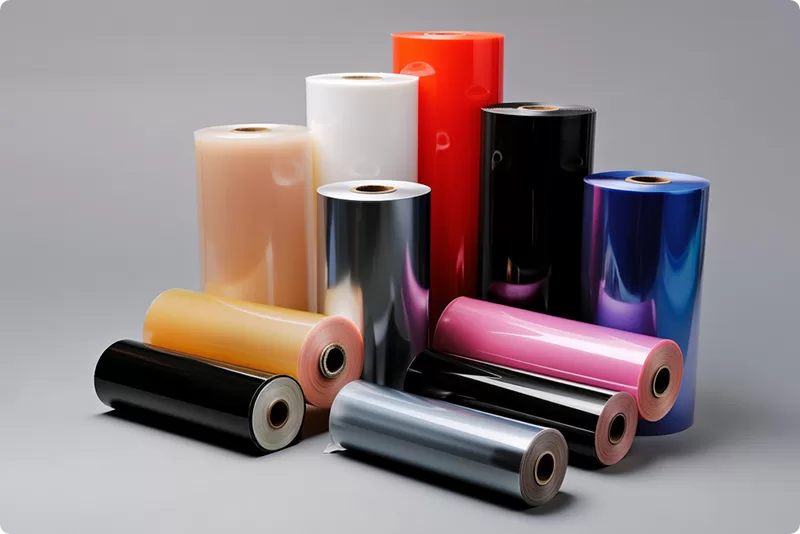What is the purpose of the open core in each roll?
Please describe in detail the information shown in the image to answer the question.

According to the caption, each roll features an open core, which is designed for easy handling during printing processes, making it convenient for users to work with the film rolls.